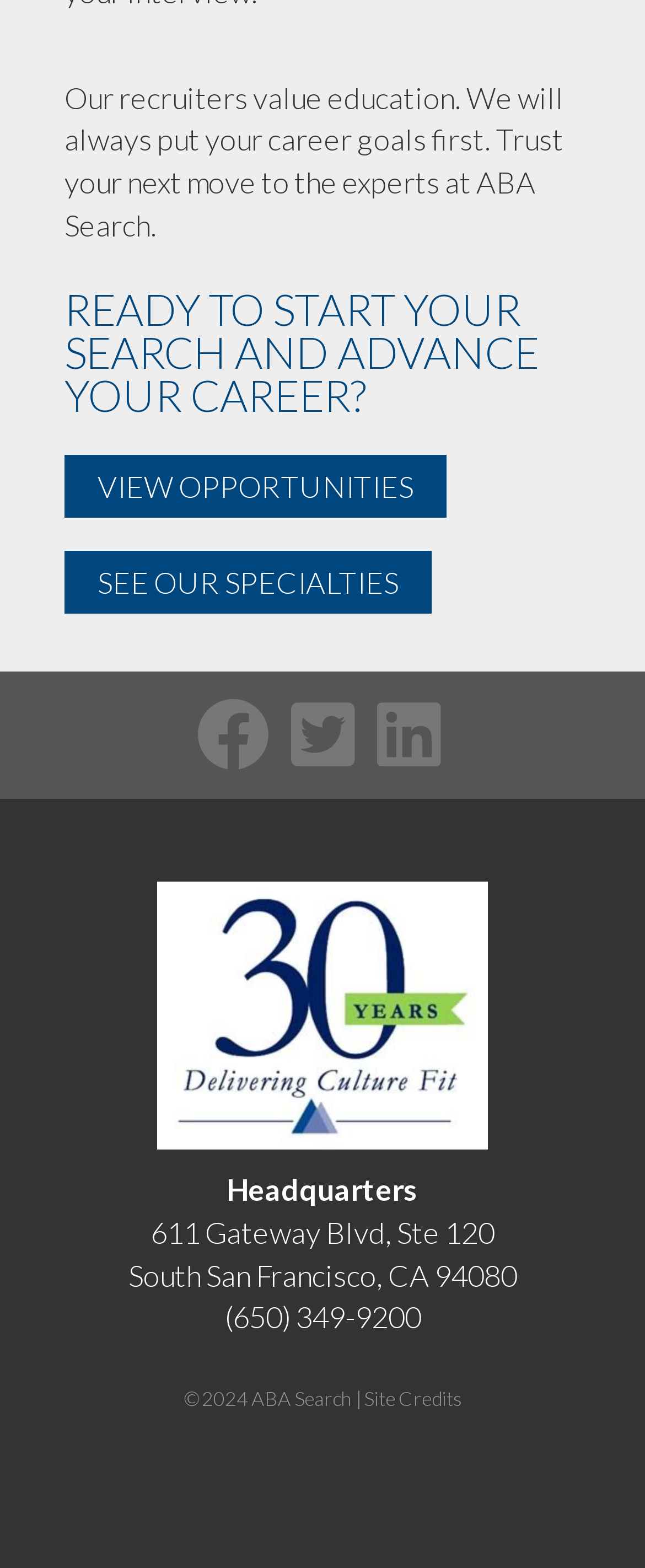Examine the image and give a thorough answer to the following question:
Where is ABA Search headquartered?

The link '611 Gateway Blvd, Ste 120 South San Francisco, CA 94080' provides the address of ABA Search's headquarters, which is located in South San Francisco, California.